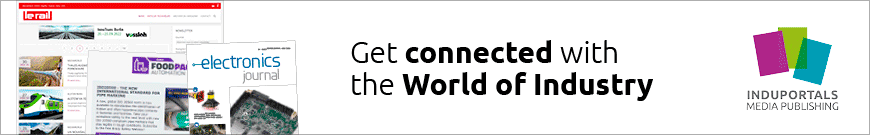With reference to the image, please provide a detailed answer to the following question: What is the tone of the design?

The caption describes the design as having a blend of vibrant colors and imagery, which reflects a modern and dynamic approach, suggesting that the tone of the design is modern and dynamic.